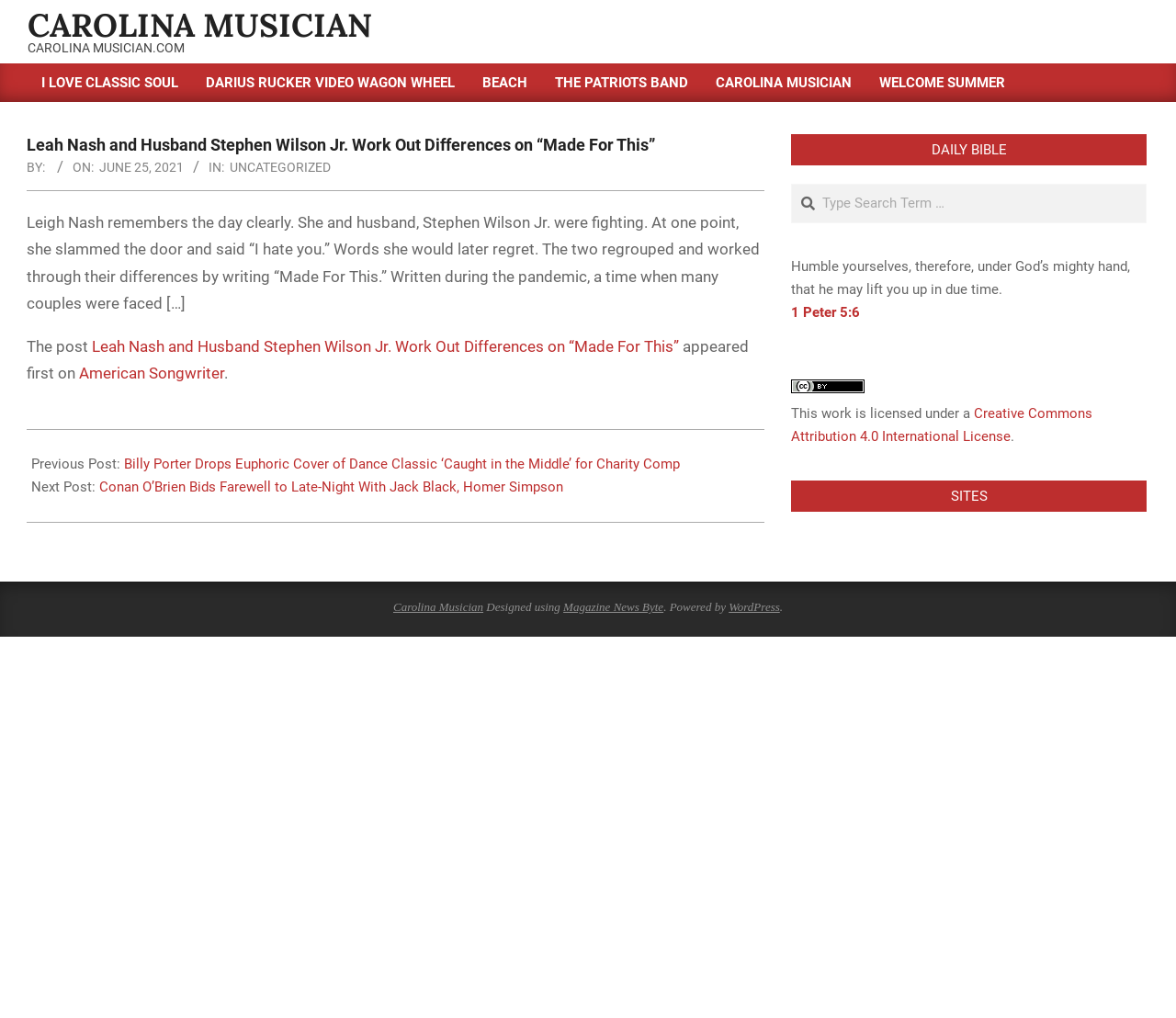Could you highlight the region that needs to be clicked to execute the instruction: "Click on the link to read about Leah Nash and Husband Stephen Wilson Jr."?

[0.023, 0.132, 0.65, 0.153]